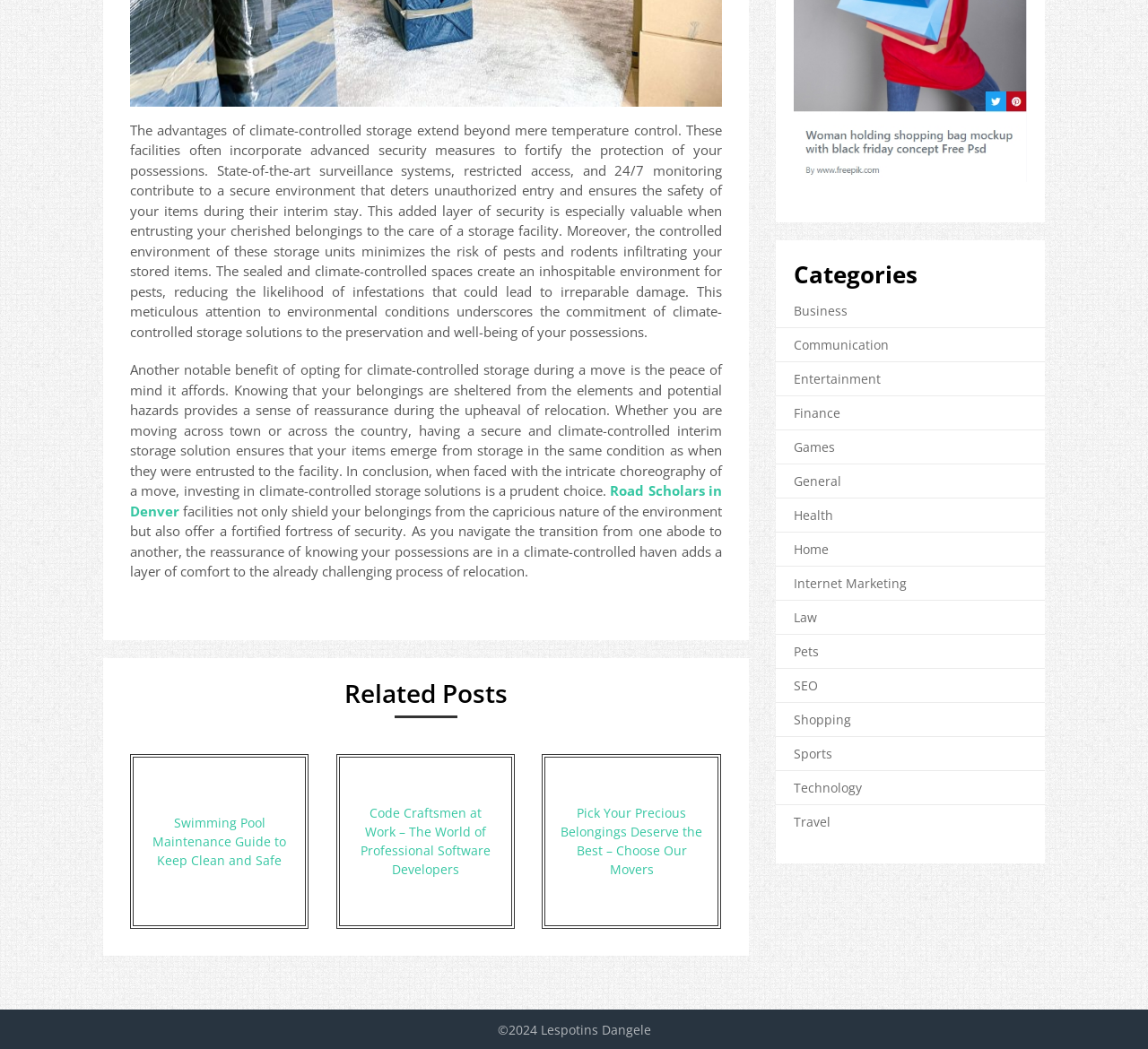Please find the bounding box coordinates of the clickable region needed to complete the following instruction: "Read 'Swimming Pool Maintenance Guide to Keep Clean and Safe'". The bounding box coordinates must consist of four float numbers between 0 and 1, i.e., [left, top, right, bottom].

[0.113, 0.719, 0.269, 0.885]